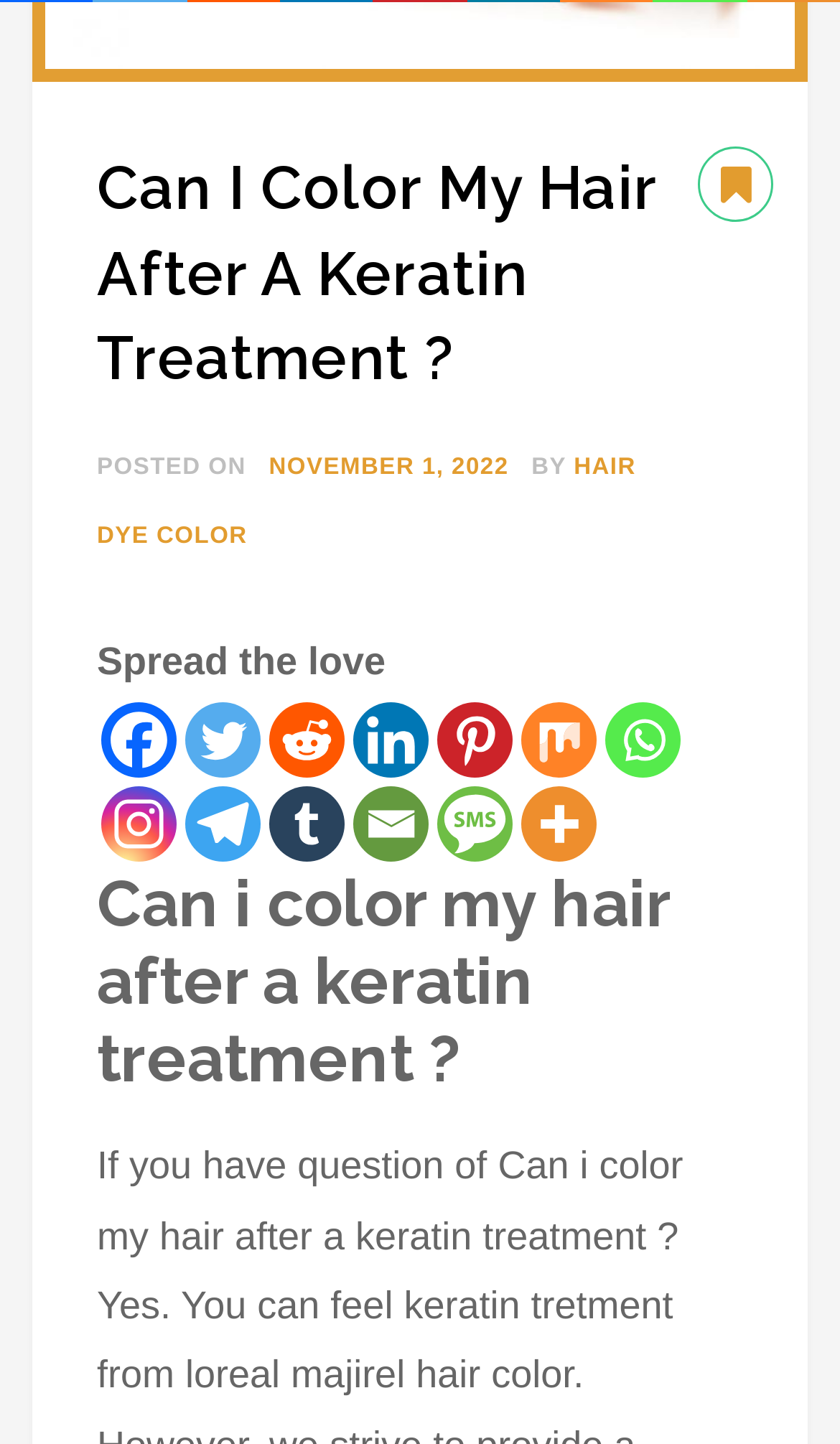Please predict the bounding box coordinates (top-left x, top-left y, bottom-right x, bottom-right y) for the UI element in the screenshot that fits the description: Hair Dye Color

[0.115, 0.315, 0.757, 0.381]